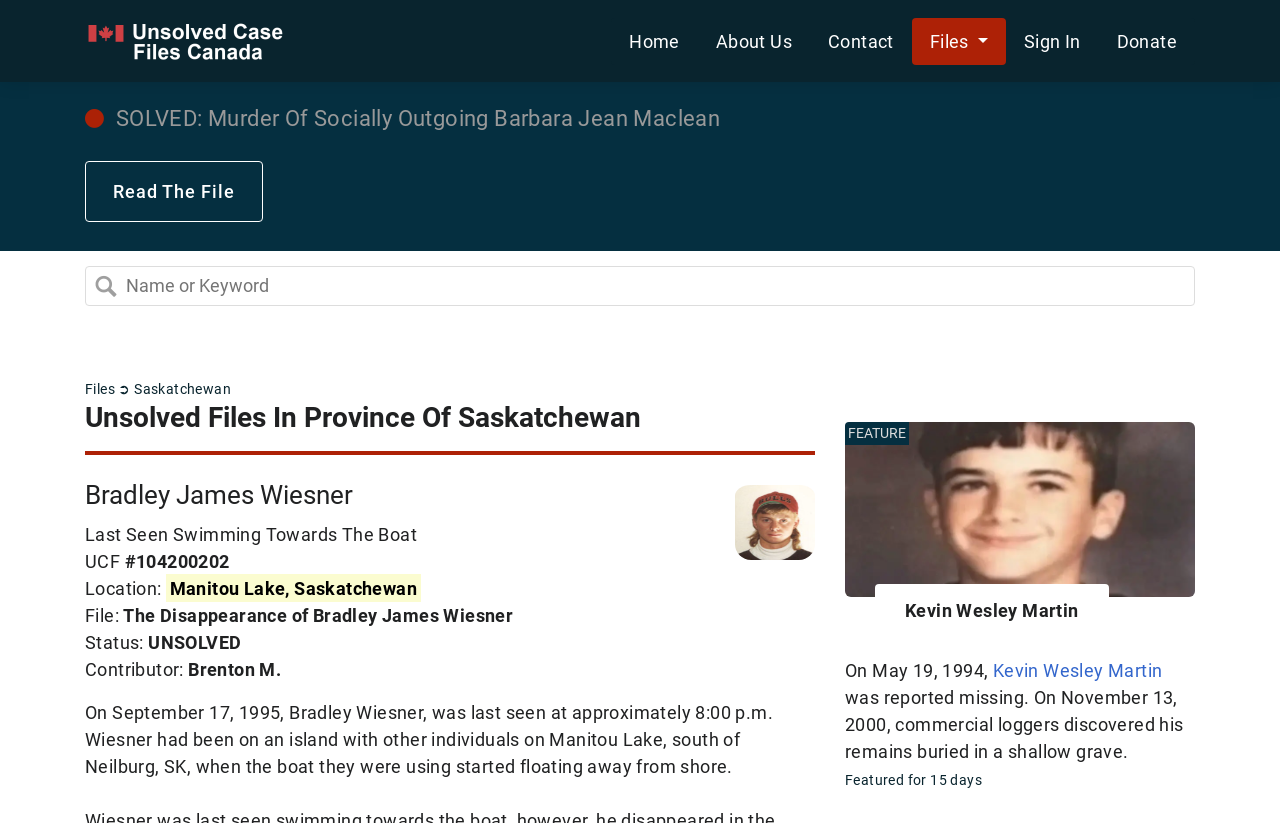Please identify the coordinates of the bounding box for the clickable region that will accomplish this instruction: "View the case file of Bradley James Wiesner".

[0.066, 0.583, 0.637, 0.633]